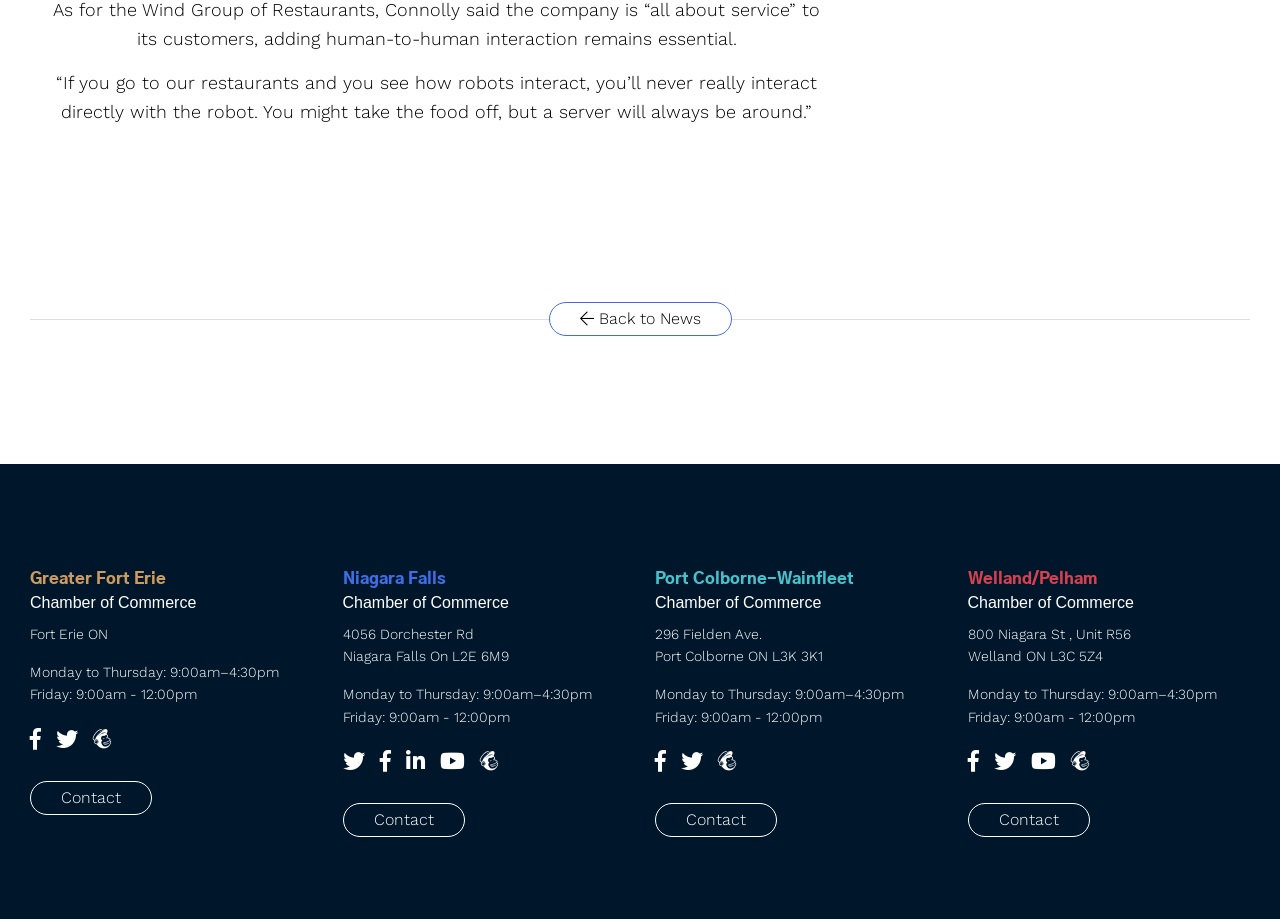Please specify the bounding box coordinates of the clickable region necessary for completing the following instruction: "View Port Colborne-Wainfleet Chamber of Commerce". The coordinates must consist of four float numbers between 0 and 1, i.e., [left, top, right, bottom].

[0.512, 0.621, 0.667, 0.638]